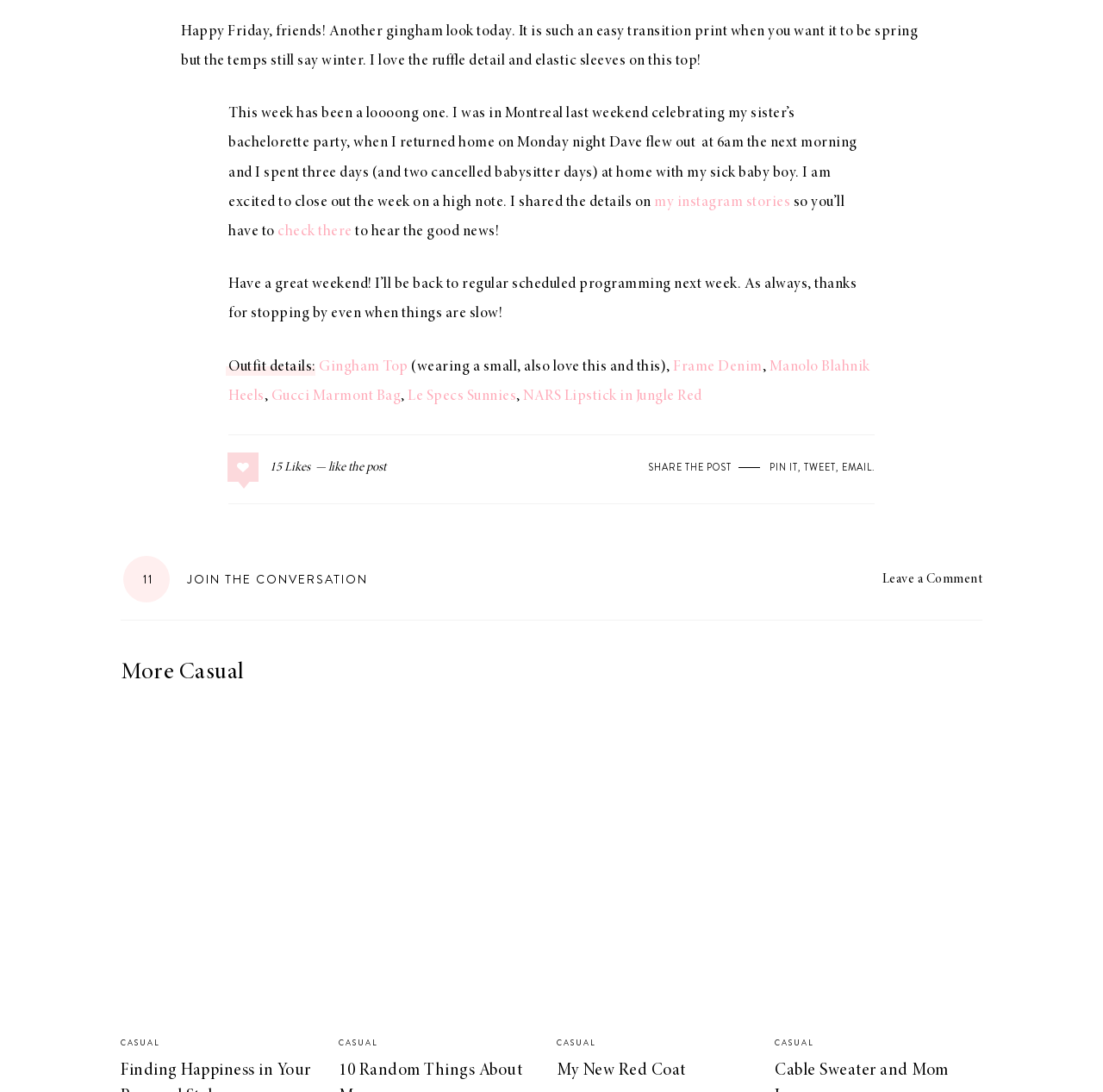What is the author celebrating?
Using the image as a reference, deliver a detailed and thorough answer to the question.

The author mentions 'I was in Montreal last weekend celebrating my sister’s bachelorette party' which indicates that the author is celebrating their sister's bachelorette party.